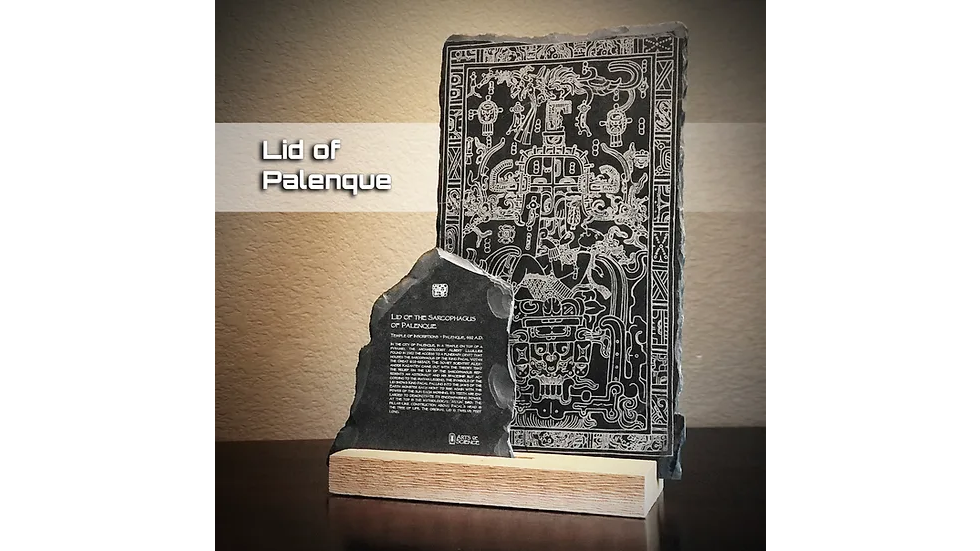Describe every aspect of the image in detail.

The image features the "Mayan Lid of Palenque," which showcases a remarkable piece of Maya art from the 7th century. The lid, displayed on a wooden stand, prominently exhibits intricate engravings that depict cosmic and ceremonial themes, likely linked to King Pacal's tomb. Accompanying the larger piece is a smaller slate that provides additional information. This item highlights the artistic prowess of the Maya civilization and is often referred to as the "Ancient Astronaut Tablet" due to interpretations suggesting that King Pacal is depicted in a space-related context. The overall presentation exudes a connection to the rich history and mythology surrounding Palenque, an ancient city known for its significant archaeological sites.